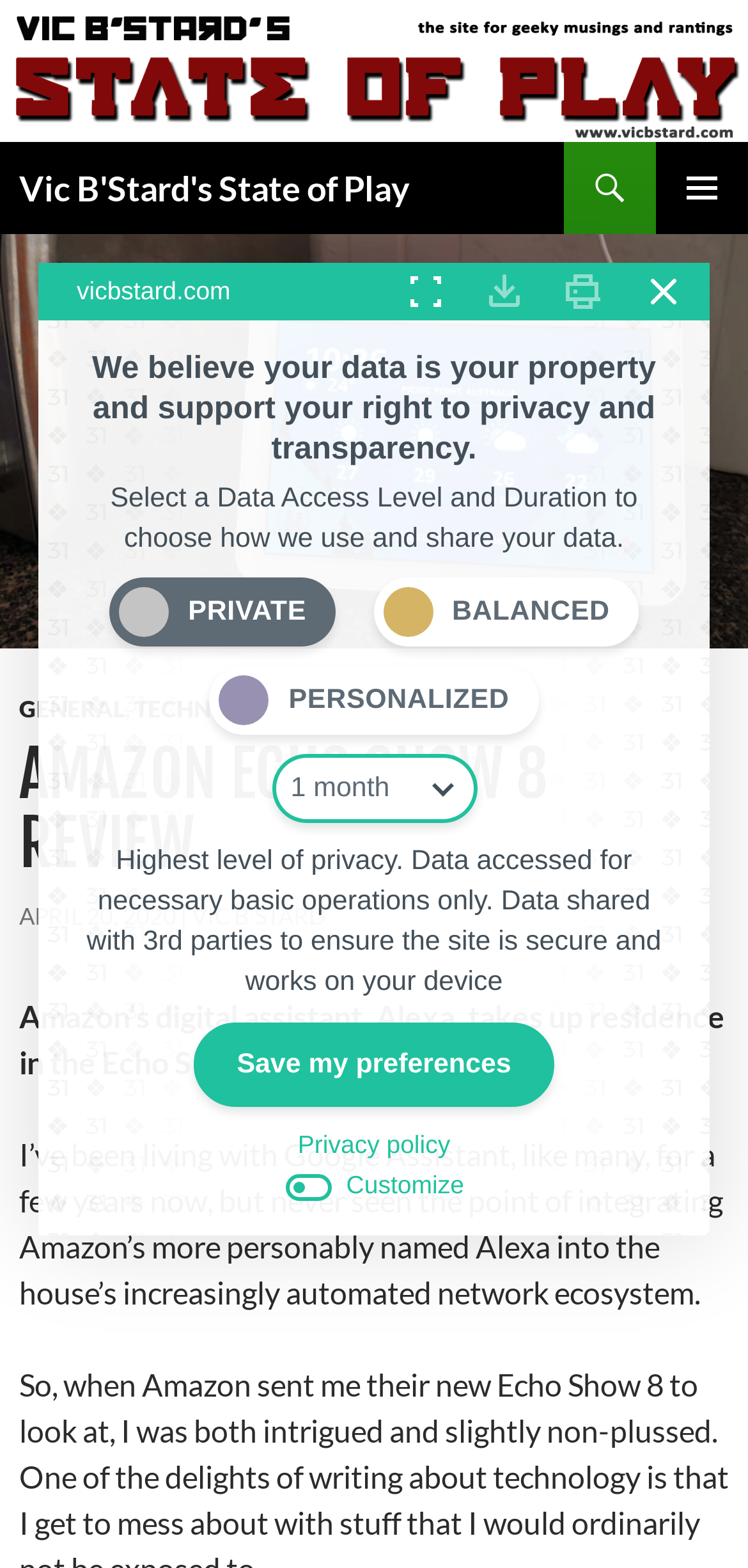What is the name of the device being reviewed?
Look at the image and respond with a one-word or short-phrase answer.

Amazon Echo Show 8